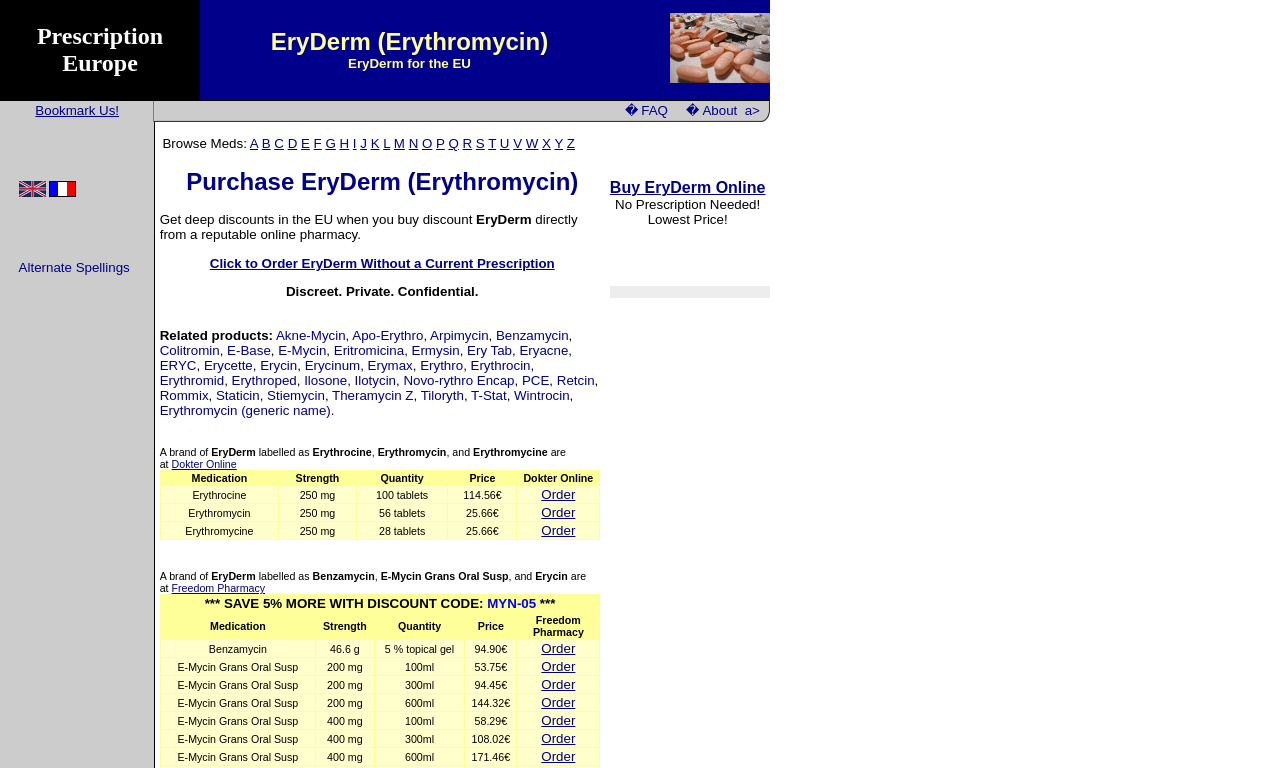Determine the bounding box coordinates of the clickable region to carry out the instruction: "Explore coving services in Norfolk".

None